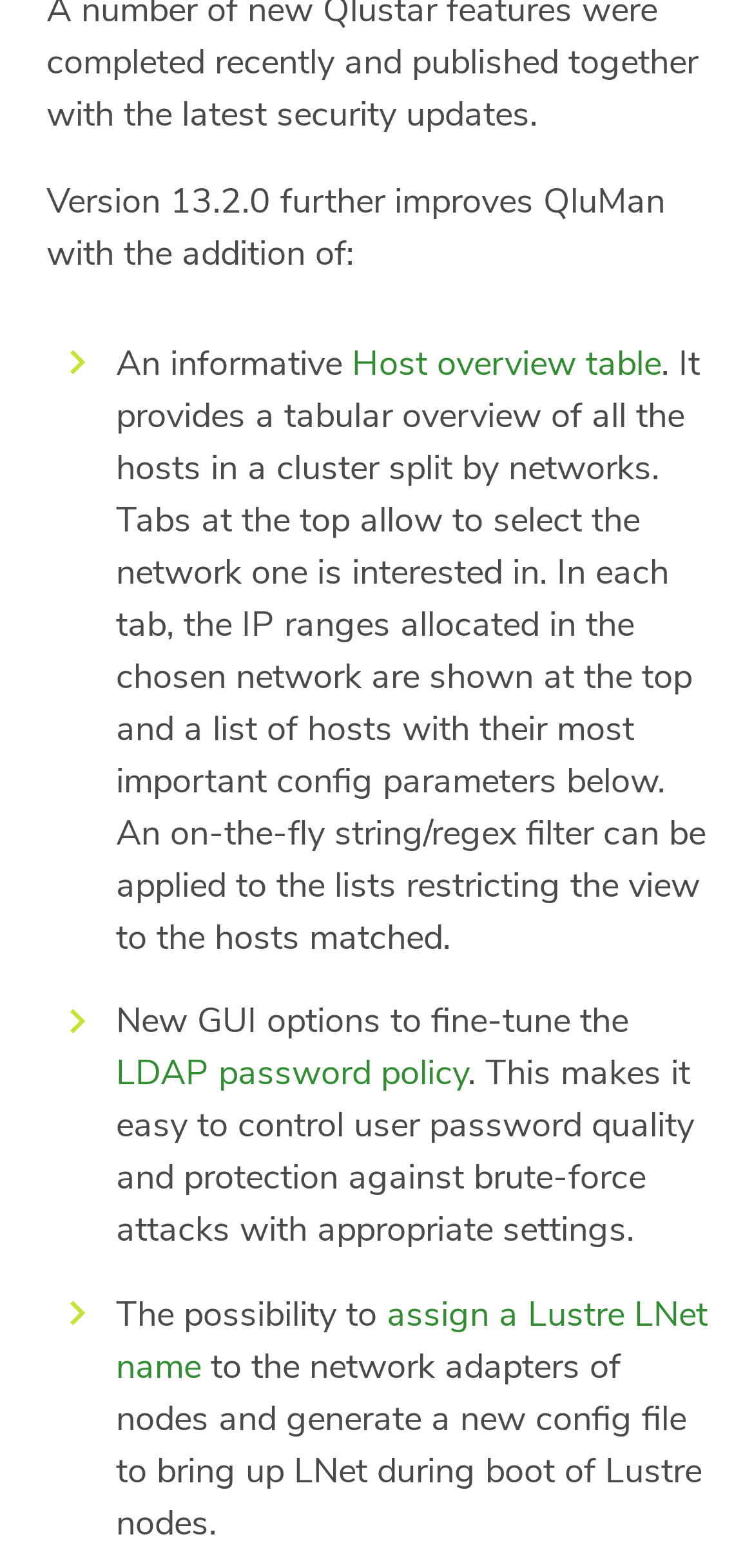What can be assigned to the network adapters of nodes?
Please provide a detailed answer to the question.

The link 'assign a Lustre LNet name' is part of a sentence that explains the possibility of assigning a Lustre LNet name to the network adapters of nodes and generating a new config file.